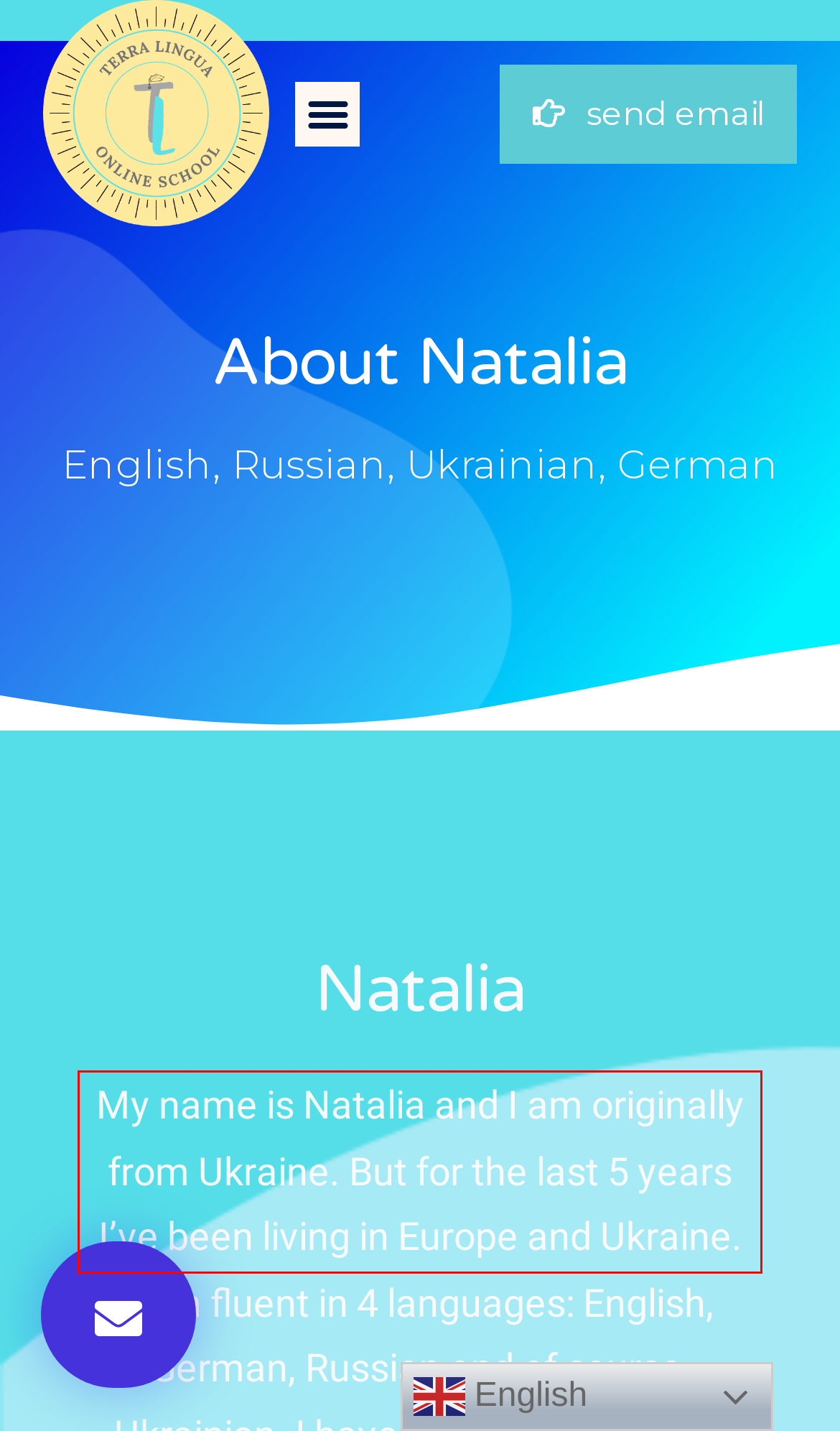You are provided with a screenshot of a webpage that includes a red bounding box. Extract and generate the text content found within the red bounding box.

My name is Natalia and I am originally from Ukraine. But for the last 5 years I’ve been living in Europe and Ukraine.